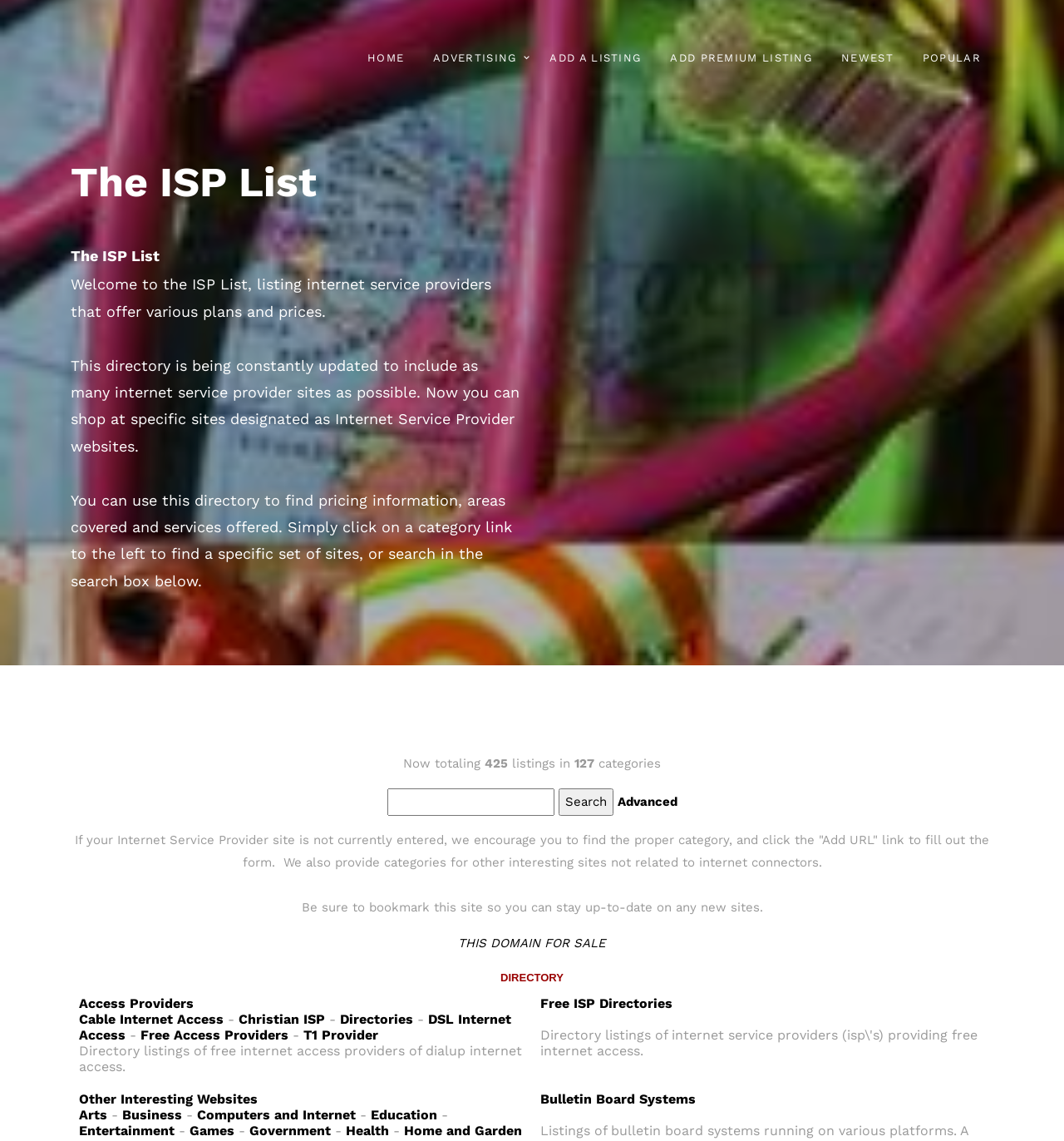What can users do if their ISP site is not listed?
Offer a detailed and full explanation in response to the question.

If a user's Internet Service Provider site is not currently entered, they are encouraged to find the proper category and click the 'Add URL' link to fill out the form.